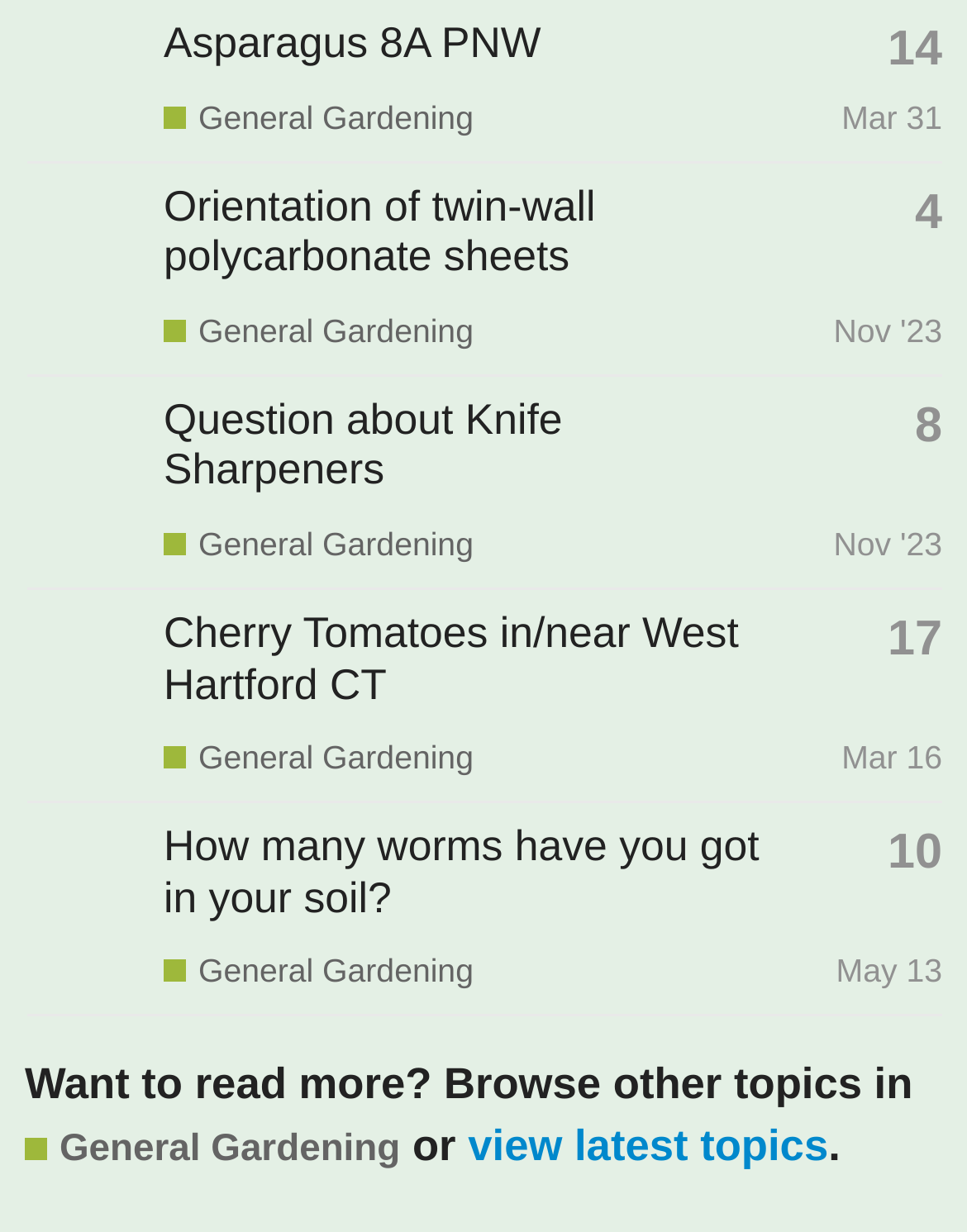How many topics are listed on this page? Refer to the image and provide a one-word or short phrase answer.

4